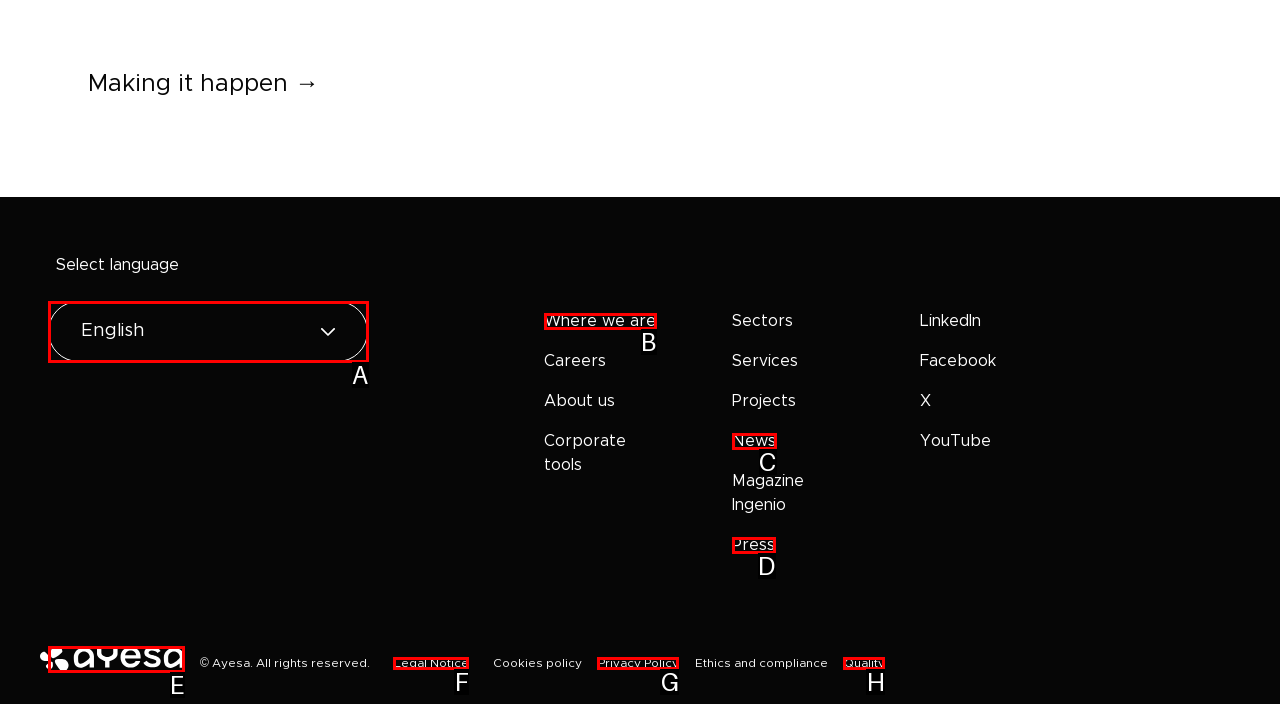Which lettered UI element aligns with this description: Where we are
Provide your answer using the letter from the available choices.

B